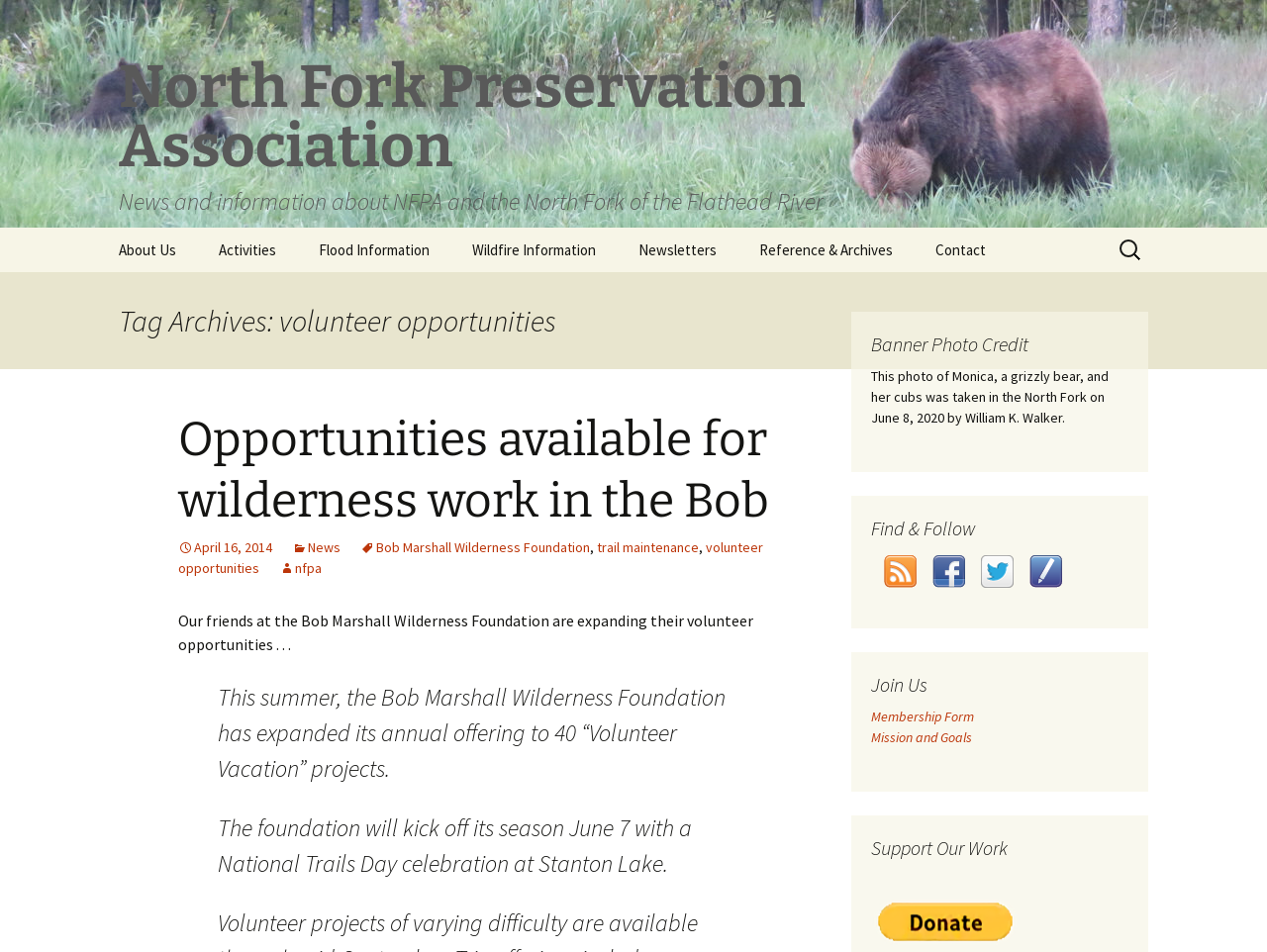Explain the webpage's design and content in an elaborate manner.

The webpage is about the North Fork Preservation Association, with a focus on volunteer opportunities. At the top, there is a heading with the organization's name and a brief description. Below this, there are several links to different sections of the website, including "About Us", "Activities", "Flood Information", and more.

On the left side of the page, there is a search bar with a label "Search for:". Below this, there is a section with a heading "Tag Archives: volunteer opportunities" that lists several articles related to volunteer opportunities. Each article has a title, a date, and a brief description.

The main content of the page is an article about volunteer opportunities with the Bob Marshall Wilderness Foundation. The article describes the foundation's expansion of its volunteer opportunities and provides details about their "Volunteer Vacation" projects. There are also several links to related topics, such as trail maintenance and the North Fork Preservation Association.

On the right side of the page, there are several sections, including "Banner Photo Credit", which provides information about the photo used on the page. There is also a "Find & Follow" section with links to the organization's social media pages, including RSS, Facebook, Twitter, and Contact. Additionally, there is a "Join Us" section with links to a membership form and the organization's mission and goals. Finally, there is a "Support Our Work" section with a link to donate.

Overall, the webpage provides information about volunteer opportunities with the North Fork Preservation Association and its partners, as well as resources for getting involved with the organization.